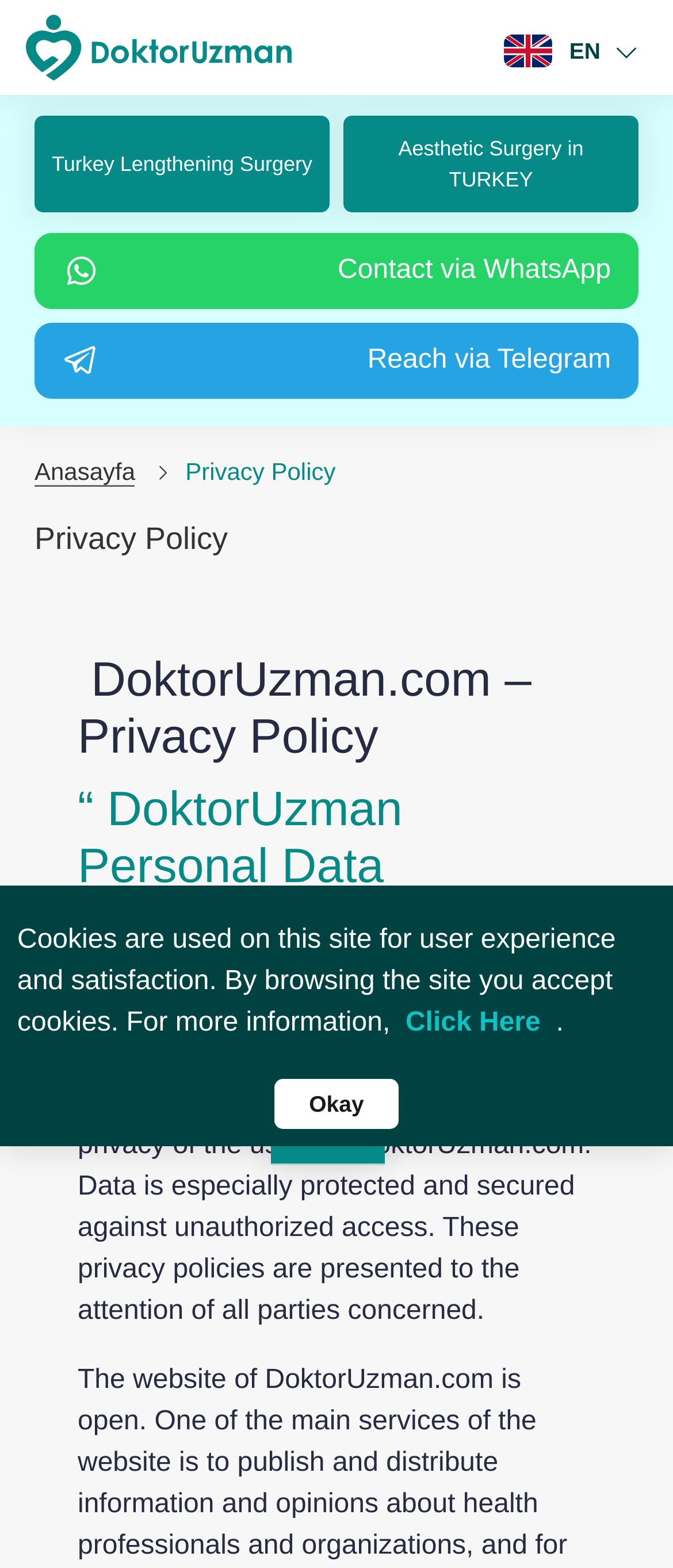What is the language of the website?
Please answer using one word or phrase, based on the screenshot.

English and Turkish